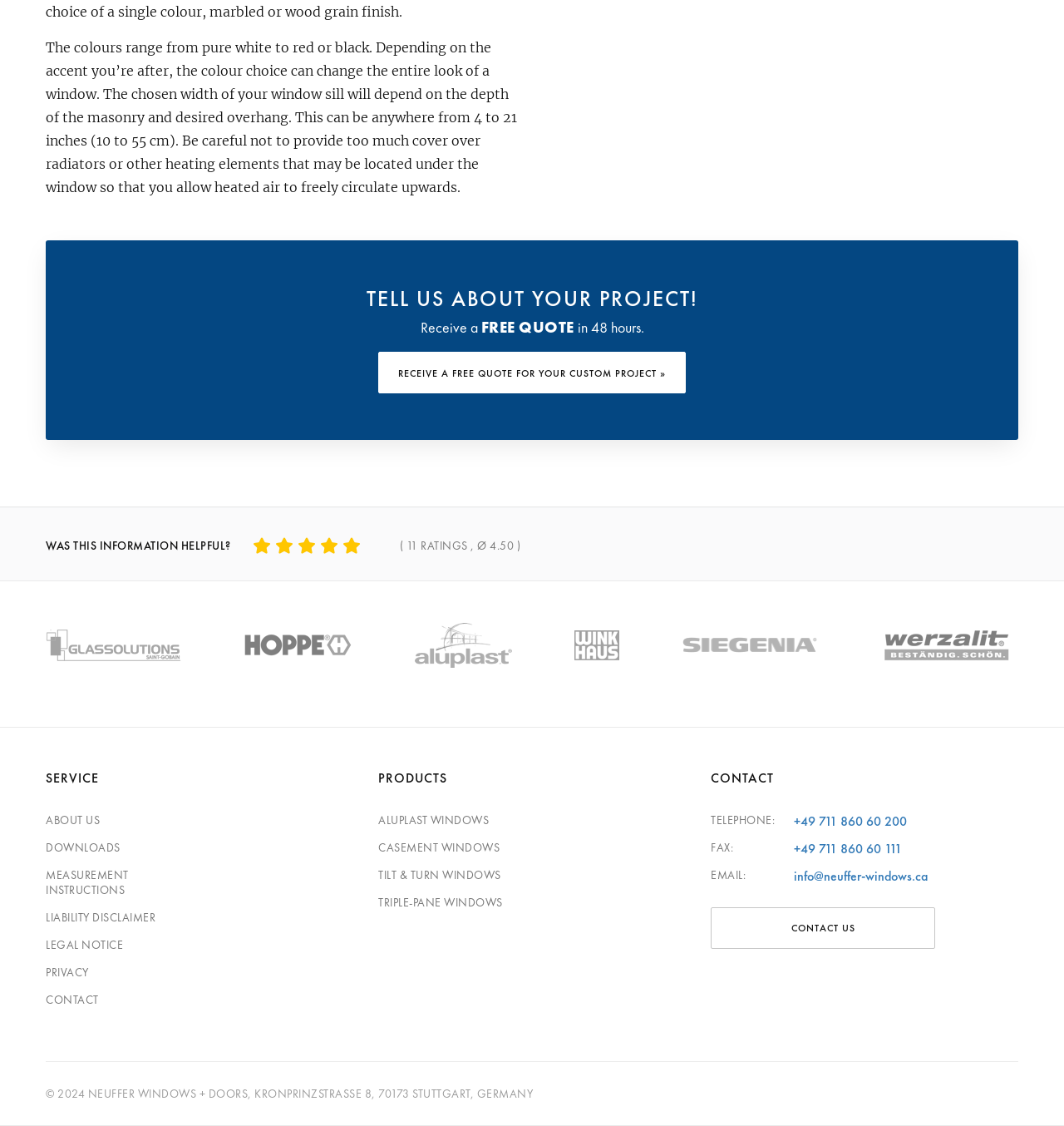What is the purpose of the 'MEASUREMENT INSTRUCTIONS' link?
Based on the screenshot, provide your answer in one word or phrase.

To provide measurement instructions